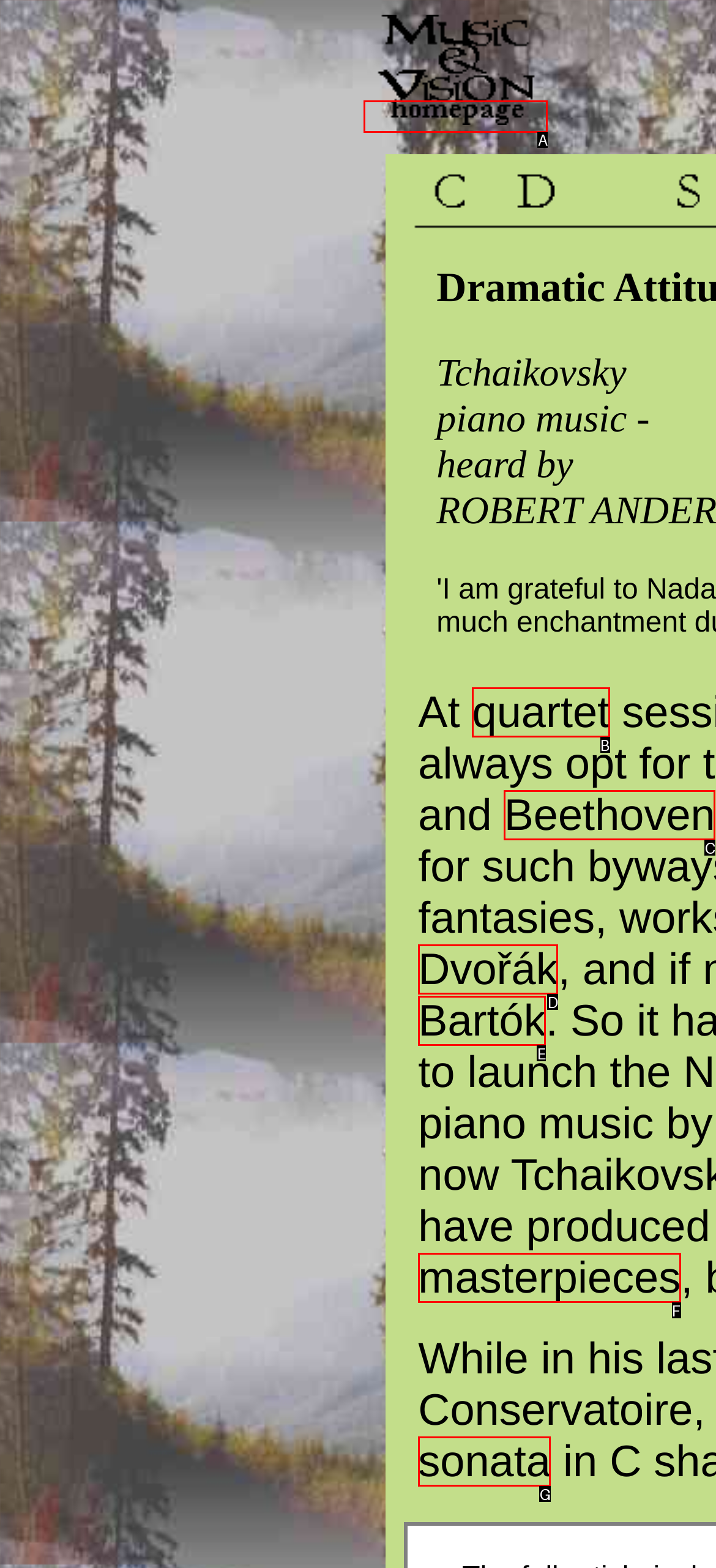From the options presented, which lettered element matches this description: WIRRAL WOOF BAGS
Reply solely with the letter of the matching option.

None